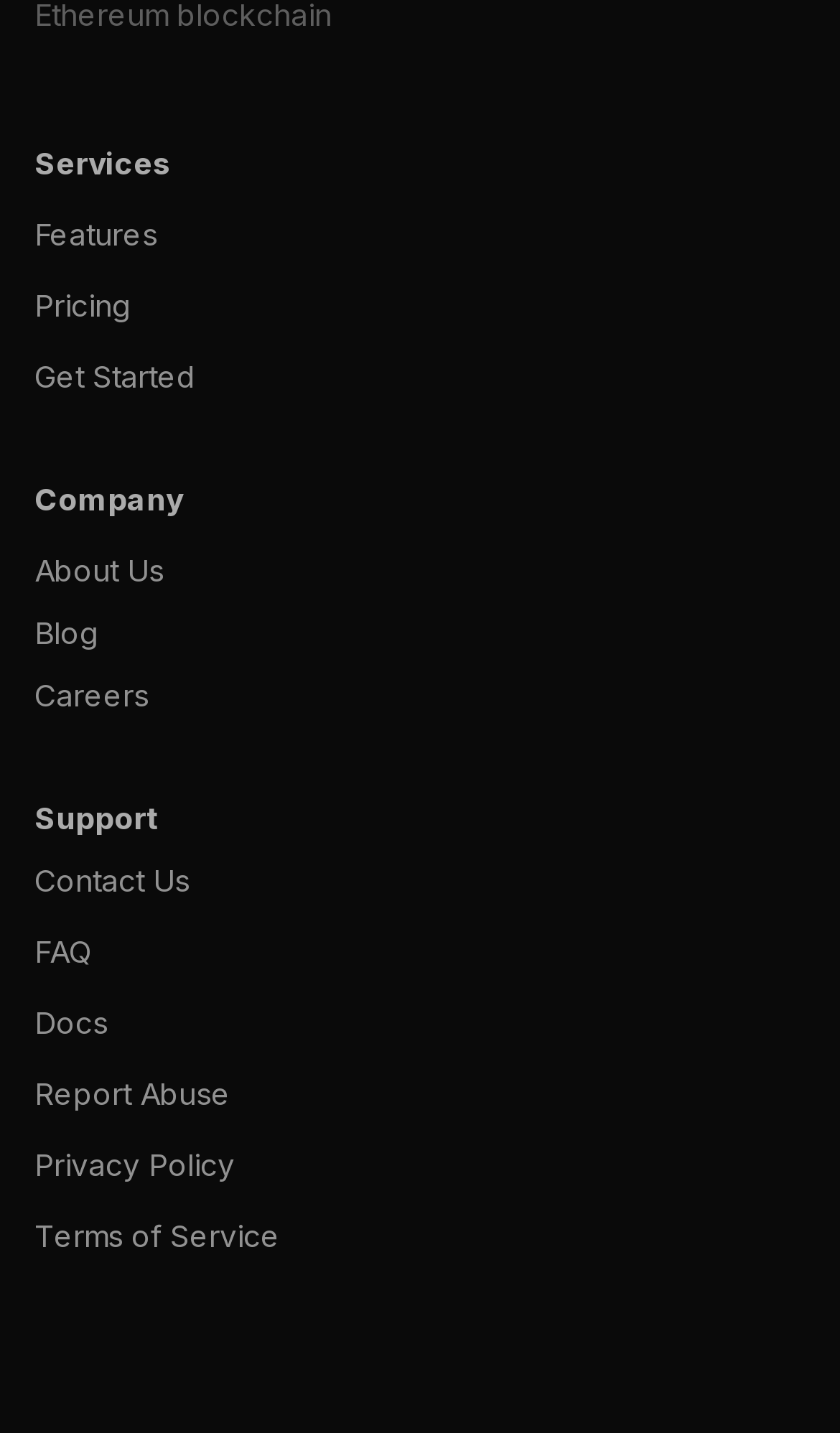Find the bounding box of the UI element described as follows: "Pricing".

[0.041, 0.197, 0.959, 0.228]